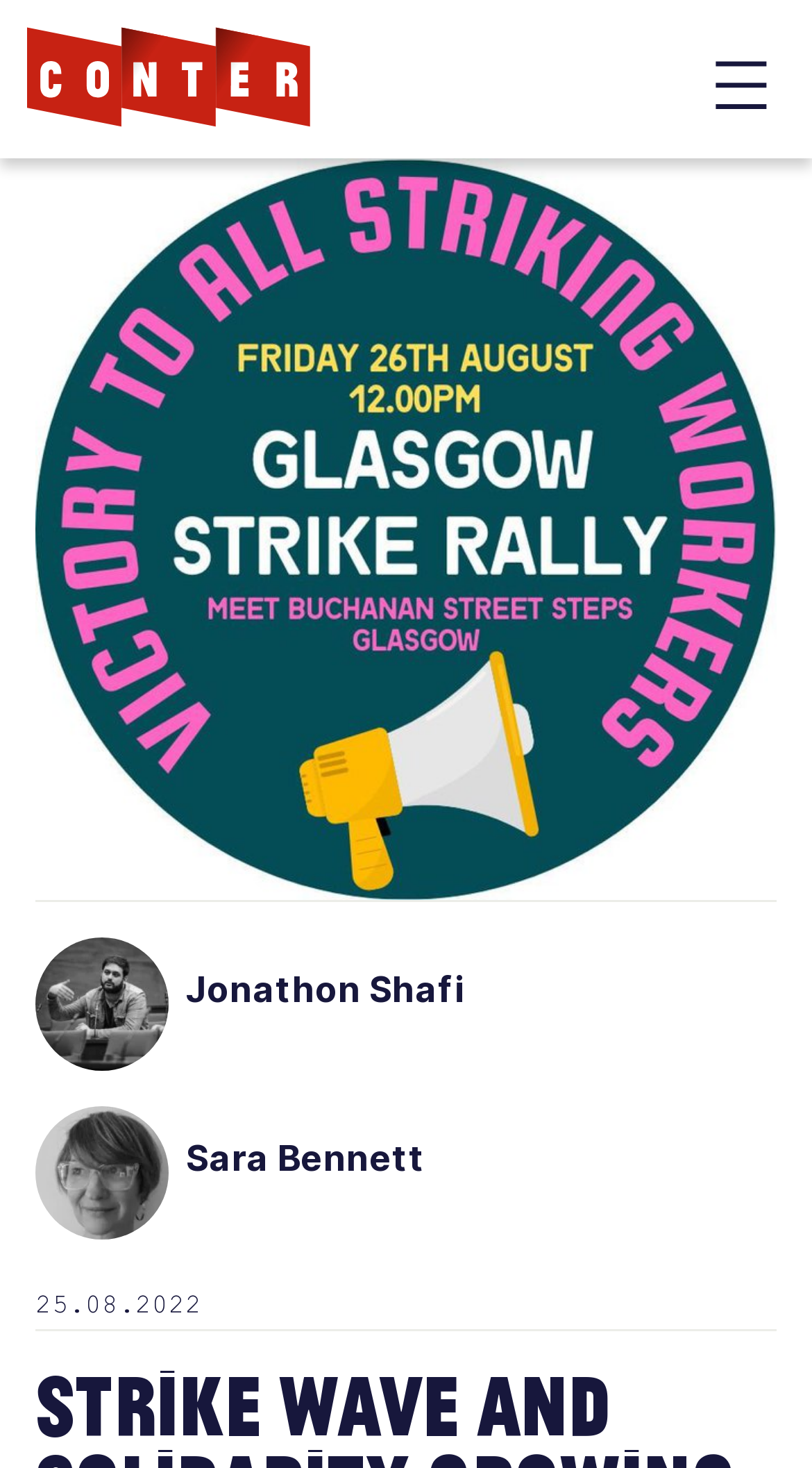How many authors are mentioned?
Relying on the image, give a concise answer in one word or a brief phrase.

2